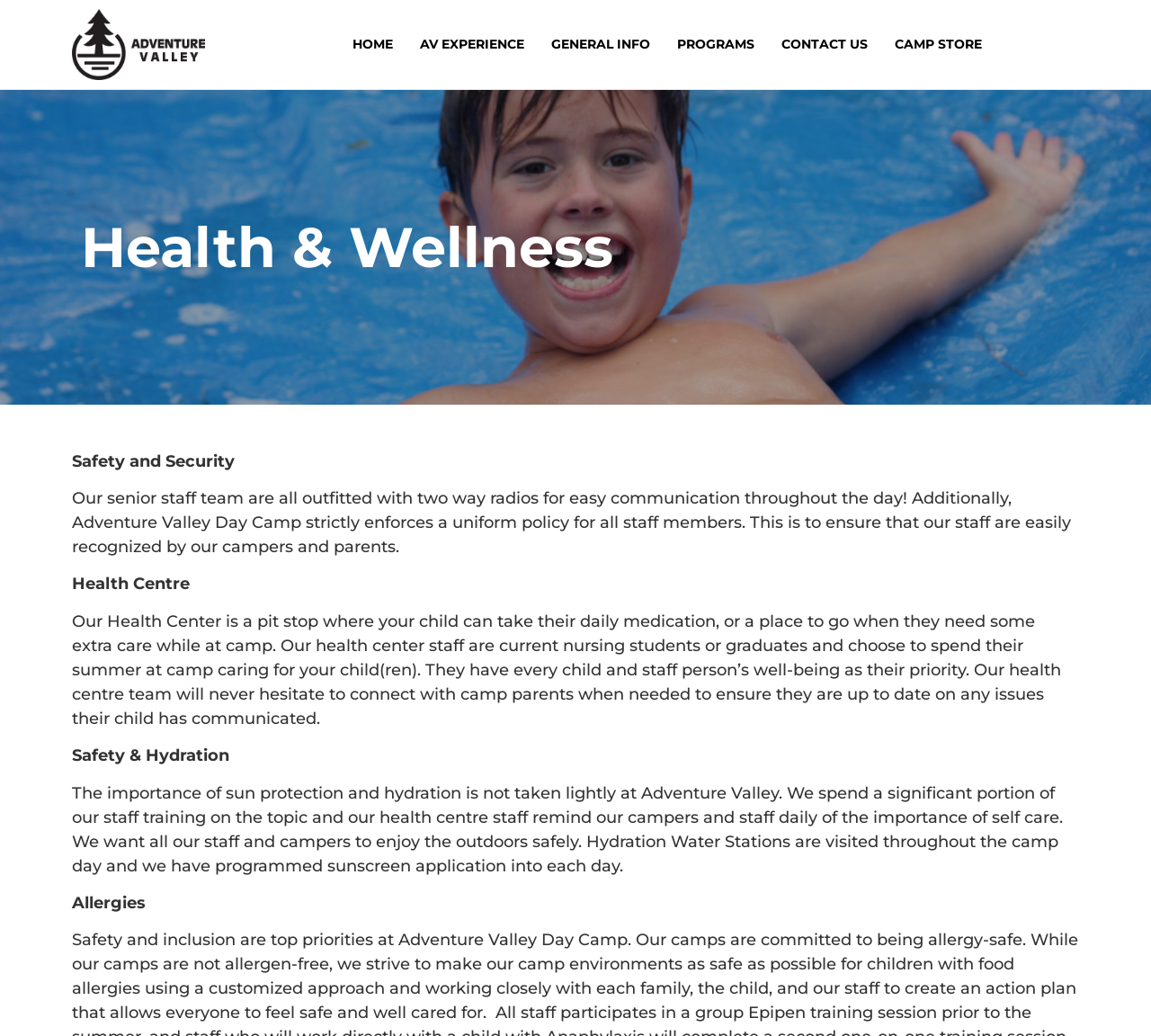Identify and provide the bounding box coordinates of the UI element described: "Camp Store". The coordinates should be formatted as [left, top, right, bottom], with each number being a float between 0 and 1.

[0.778, 0.023, 0.854, 0.063]